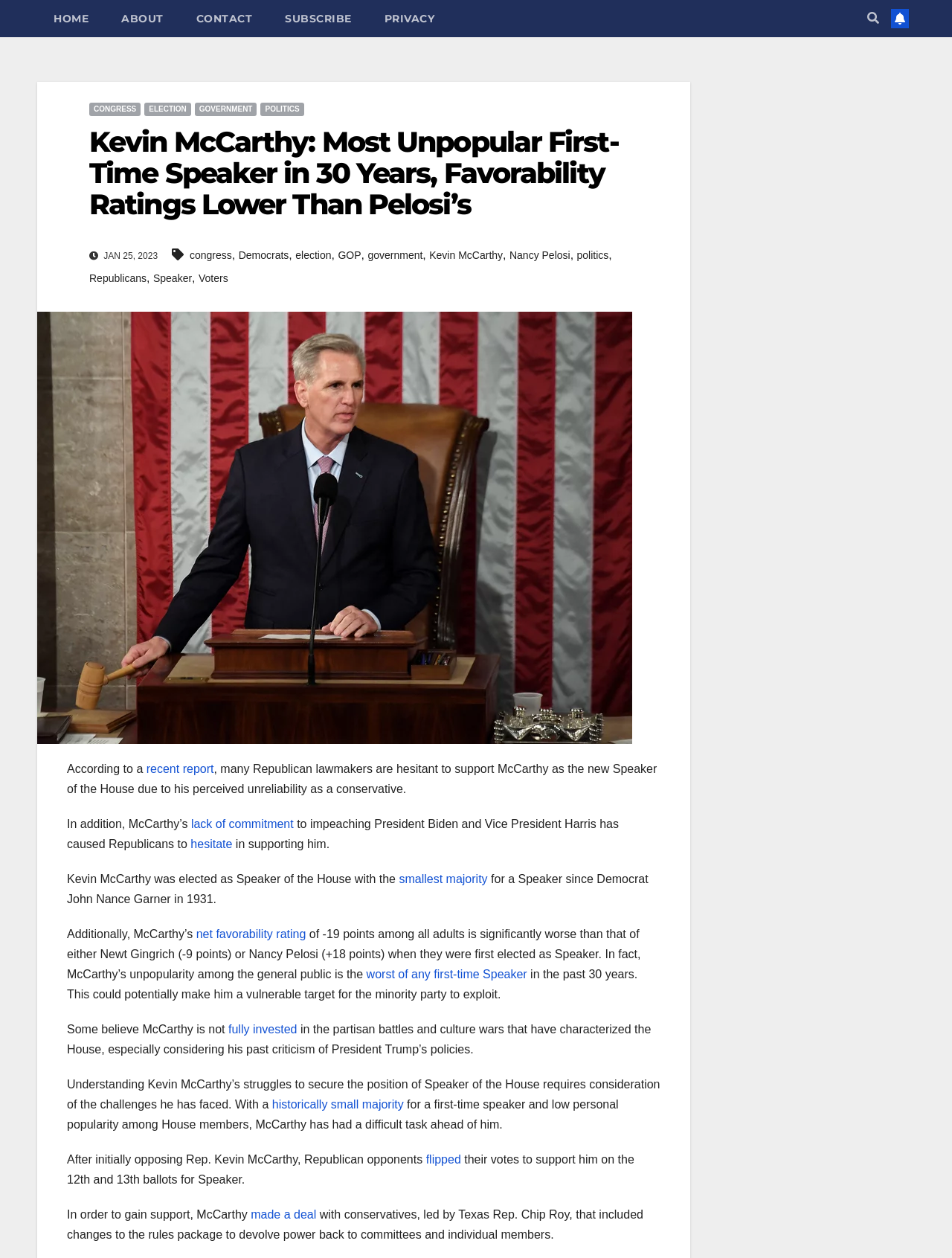Elaborate on the different components and information displayed on the webpage.

This webpage is about an article discussing Kevin McCarthy, the newly elected Speaker of the House, and his low favorability ratings. At the top of the page, there are five links: "HOME", "ABOUT", "CONTACT", "SUBSCRIBE", and "PRIVACY", aligned horizontally. To the right of these links, there is a button with an icon and a link with a Facebook icon. 

Below these links, there is a heading with the title of the article, "Kevin McCarthy: Most Unpopular First-Time Speaker in 30 Years, Favorability Ratings Lower Than Pelosi’s". Underneath the heading, there is a permalink to the article. 

On the left side of the page, there are five links: "CONGRESS", "ELECTION", "GOVERNMENT", "POLITICS", and a heading with the title of the article again. 

To the right of the heading, there is a date "JAN 25, 2023" and several links and text describing the topics related to the article, including "congress", "Democrats", "election", "GOP", "government", "Kevin McCarthy", "Nancy Pelosi", "politics", "Republicans", "Speaker", and "Voters". 

The main content of the article is divided into several paragraphs, discussing Kevin McCarthy's struggles to secure the position of Speaker of the House, his low favorability ratings, and the challenges he has faced. The article also mentions that McCarthy's net favorability rating is significantly worse than that of either Newt Gingrich or Nancy Pelosi when they were first elected as Speaker.